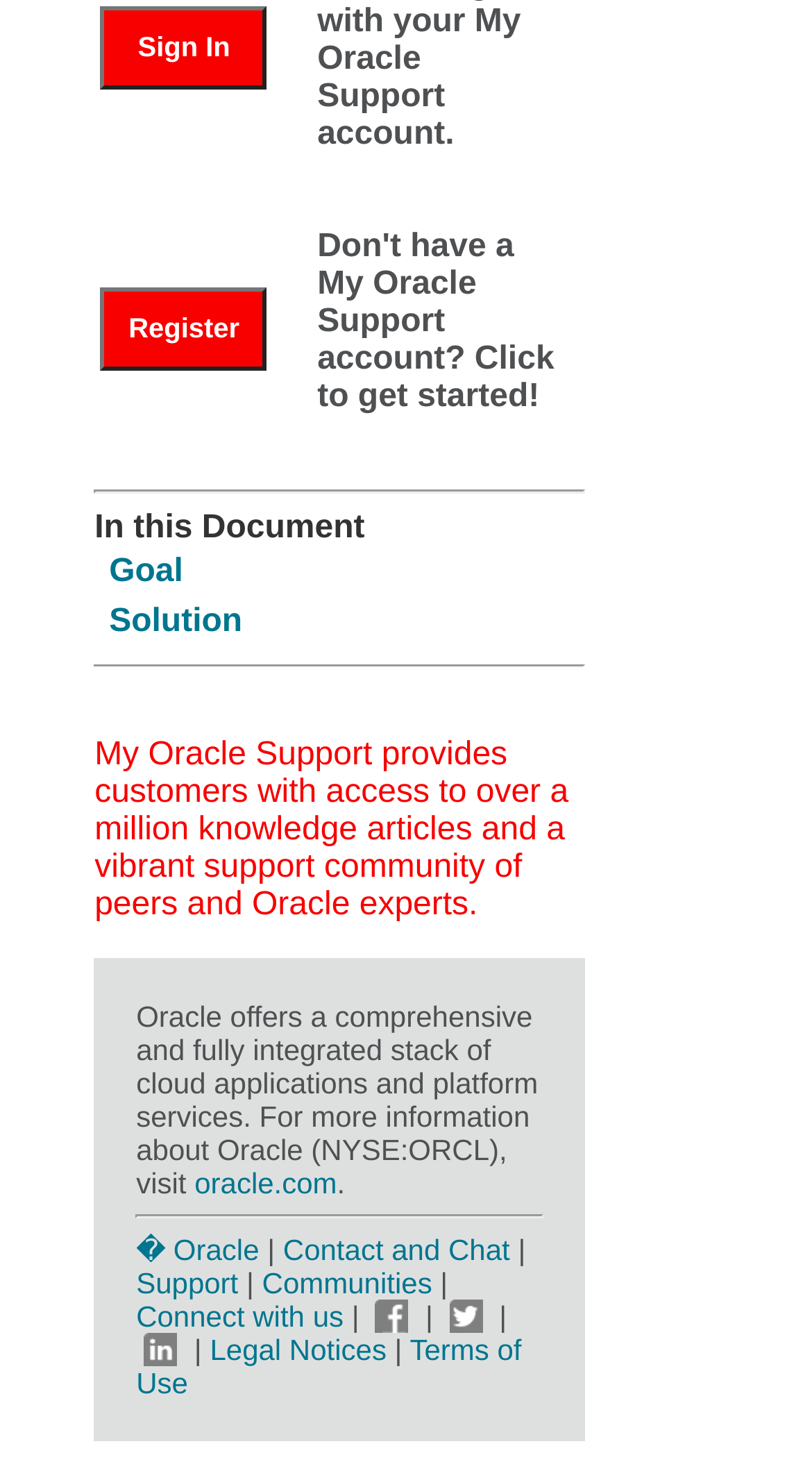Specify the bounding box coordinates of the region I need to click to perform the following instruction: "View the goal section". The coordinates must be four float numbers in the range of 0 to 1, i.e., [left, top, right, bottom].

[0.134, 0.379, 0.226, 0.403]